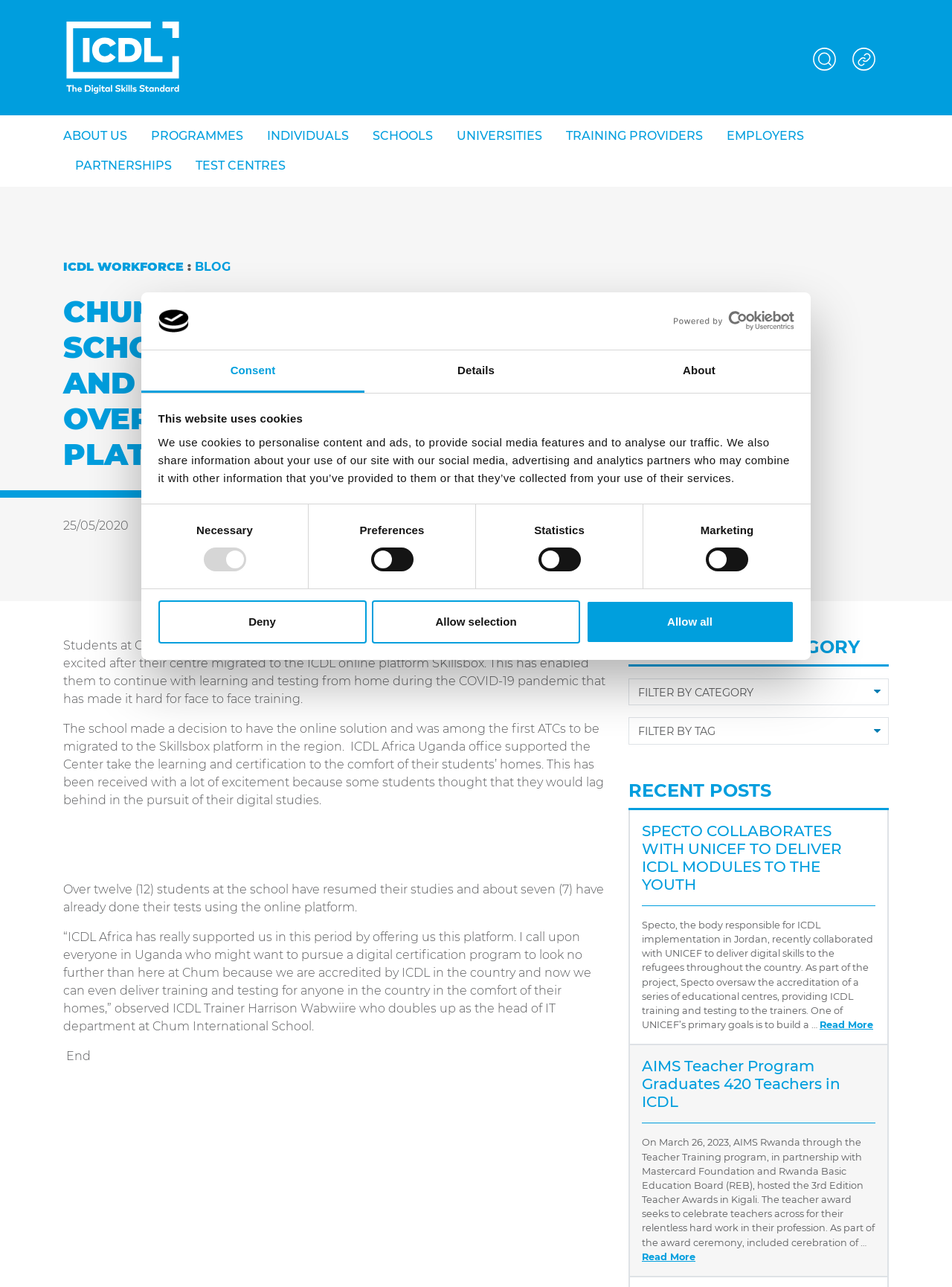Respond to the question with just a single word or phrase: 
How many students have already done their tests using the online platform?

Seven